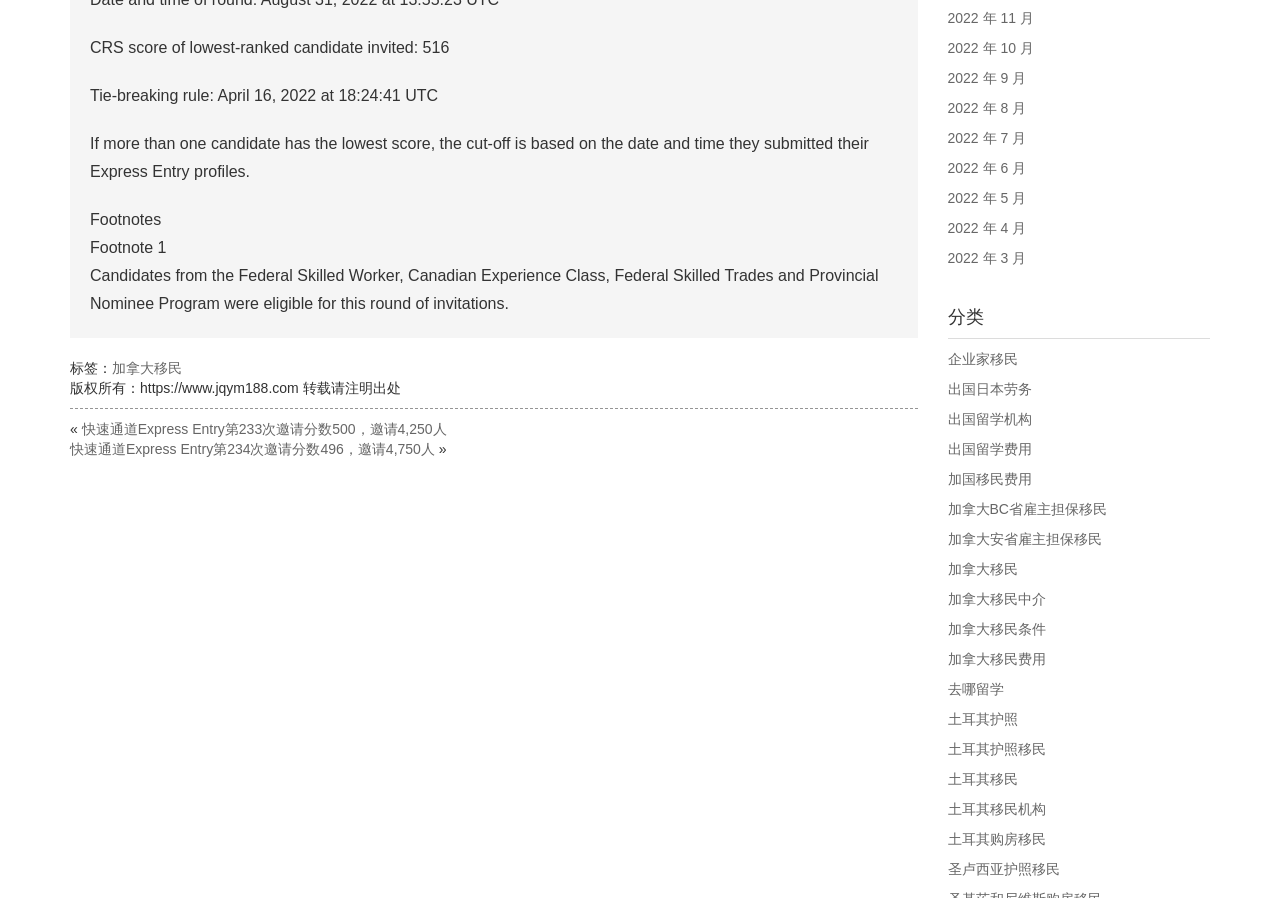Use the information in the screenshot to answer the question comprehensively: What is the category of the webpage?

The answer can be found in the 67th element, which is a heading element that states '分类'.